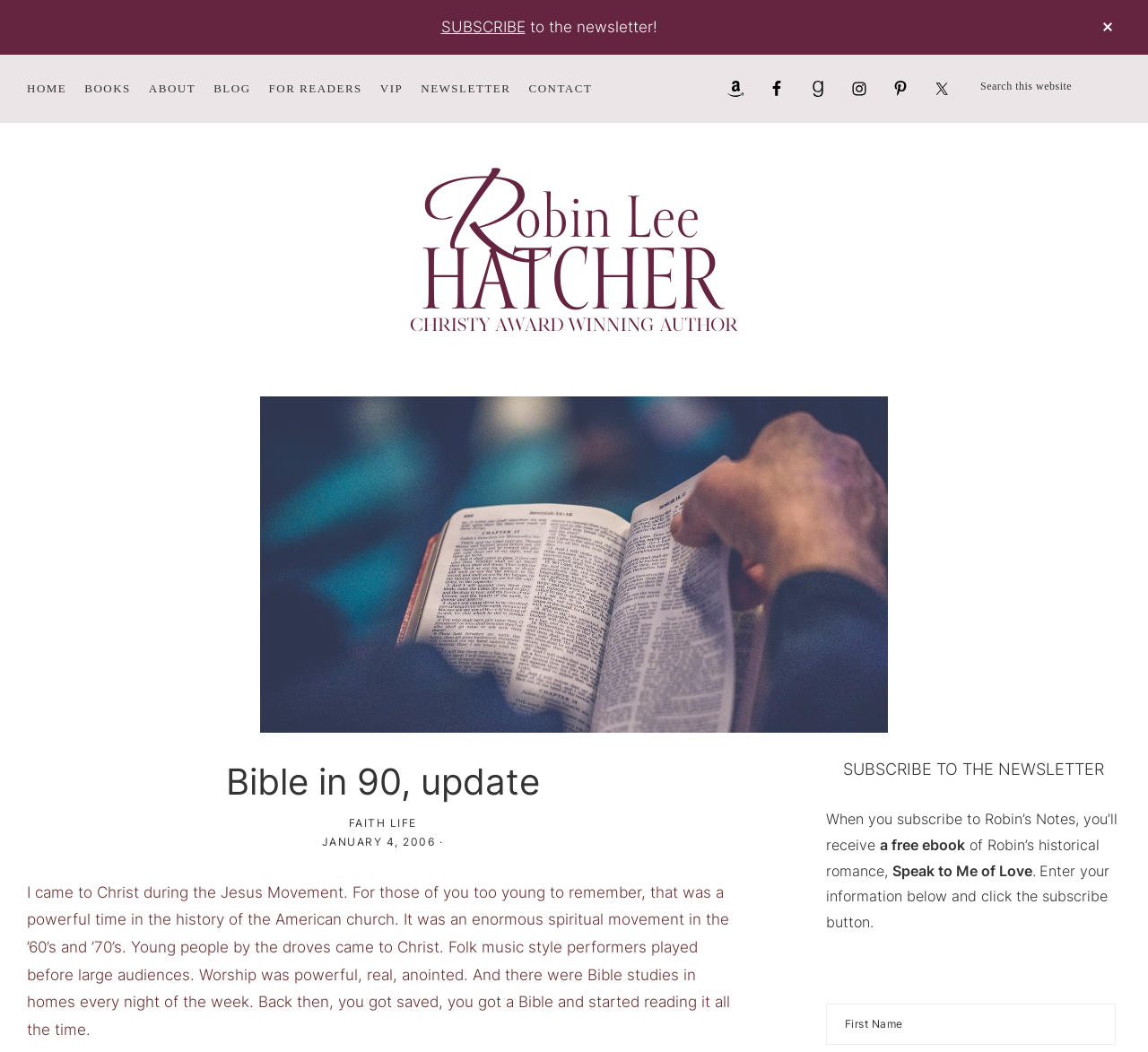Identify the bounding box coordinates of the element to click to follow this instruction: 'Visit Robin Lee Hatcher's homepage'. Ensure the coordinates are four float values between 0 and 1, provided as [left, top, right, bottom].

[0.344, 0.155, 0.656, 0.172]